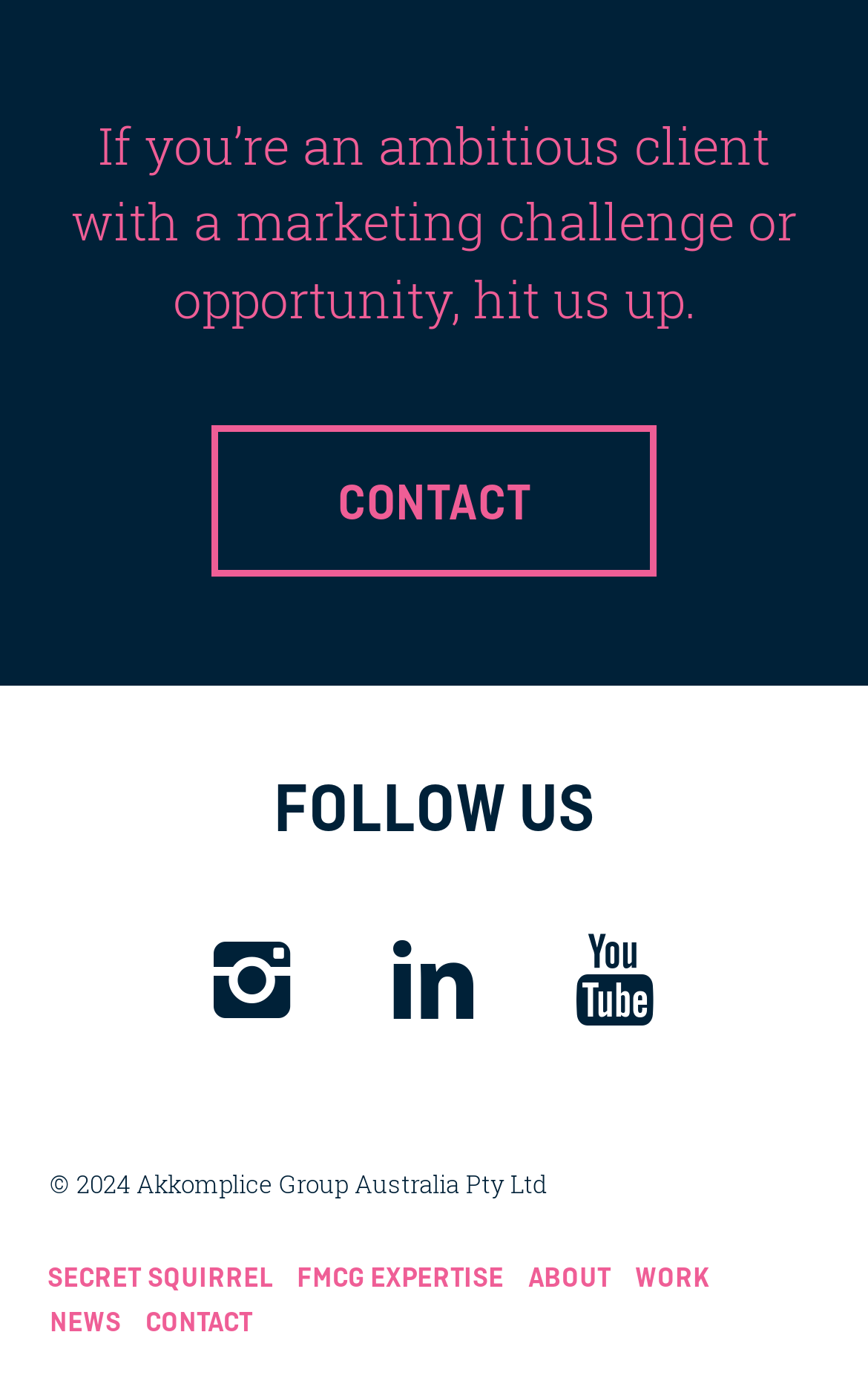Using the description: "About", determine the UI element's bounding box coordinates. Ensure the coordinates are in the format of four float numbers between 0 and 1, i.e., [left, top, right, bottom].

[0.608, 0.911, 0.703, 0.94]